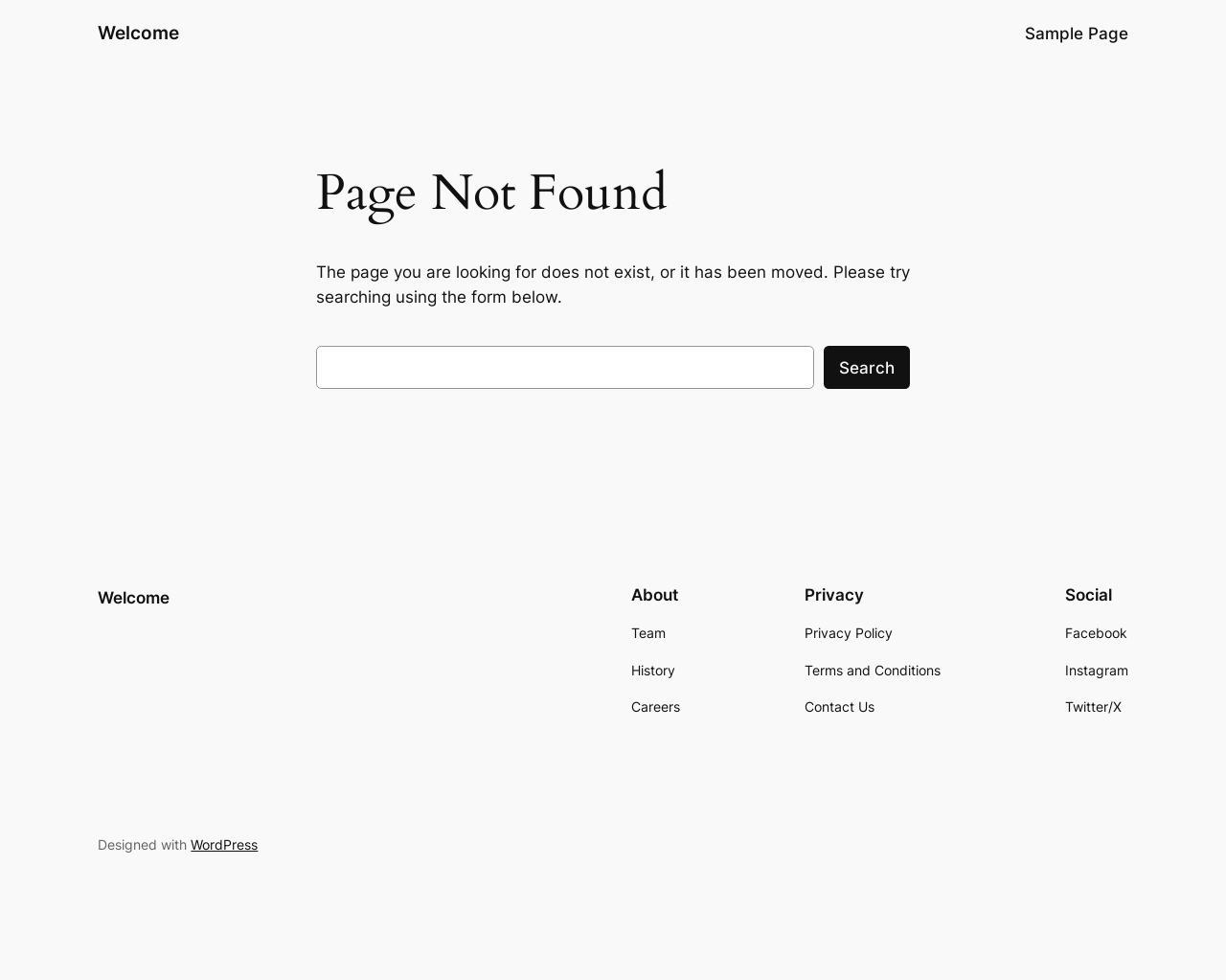How many links are in the 'About' section?
Give a detailed and exhaustive answer to the question.

The 'About' section in the footer contains three links: 'Team', 'History', and 'Careers'. These links are listed below the 'About' heading.